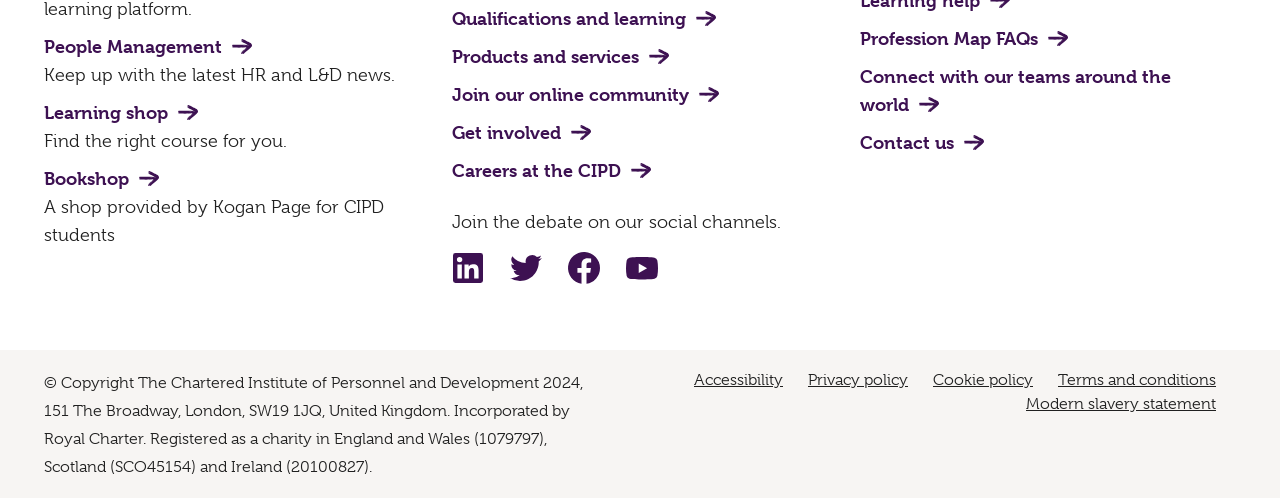Review the image closely and give a comprehensive answer to the question: What is the purpose of the 'Bookshop' link?

The 'Bookshop' link is accompanied by a description 'A shop provided by Kogan Page for CIPD students', which implies that the link is intended for users to purchase books.